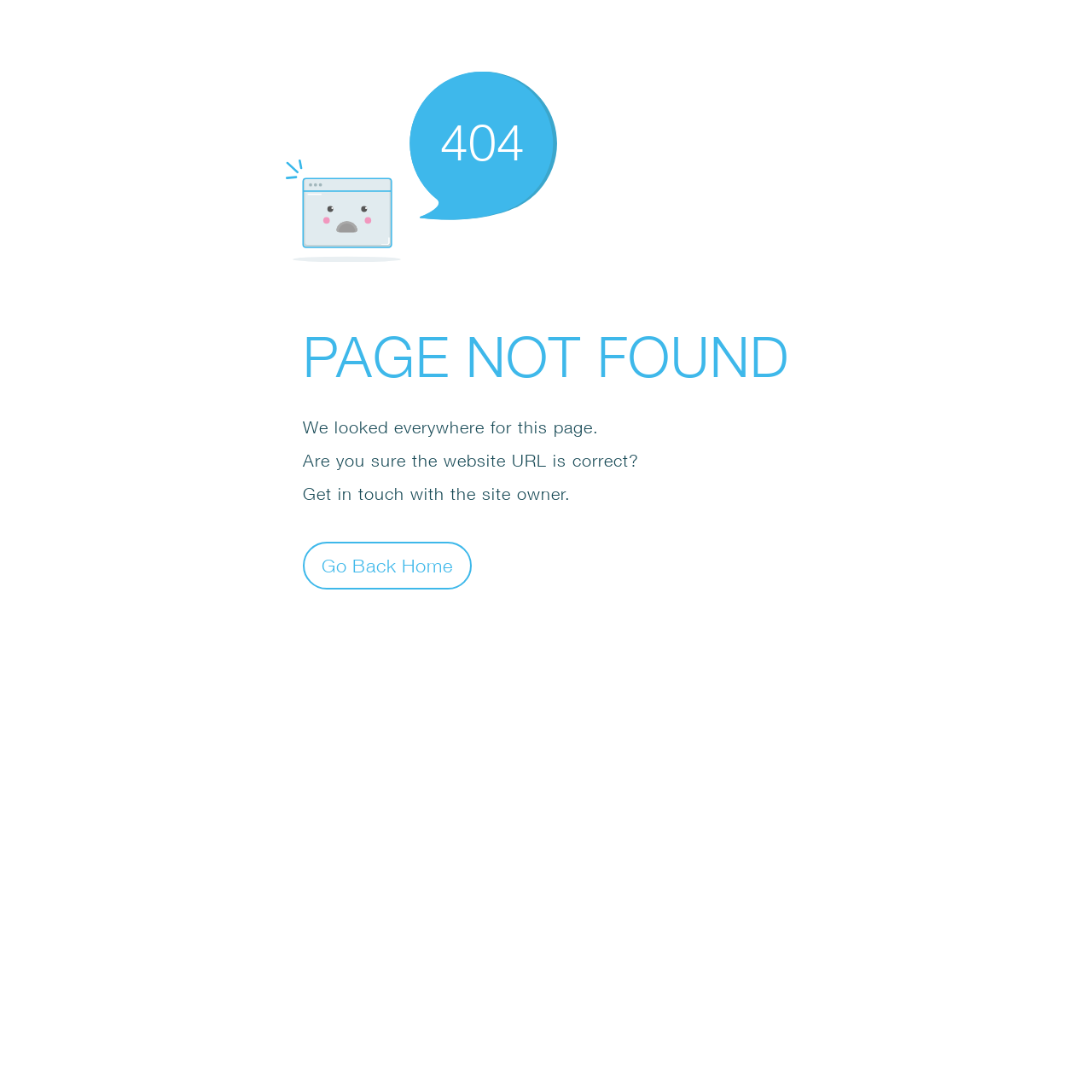Locate the bounding box coordinates of the UI element described by: "FAQ’S". The bounding box coordinates should consist of four float numbers between 0 and 1, i.e., [left, top, right, bottom].

None